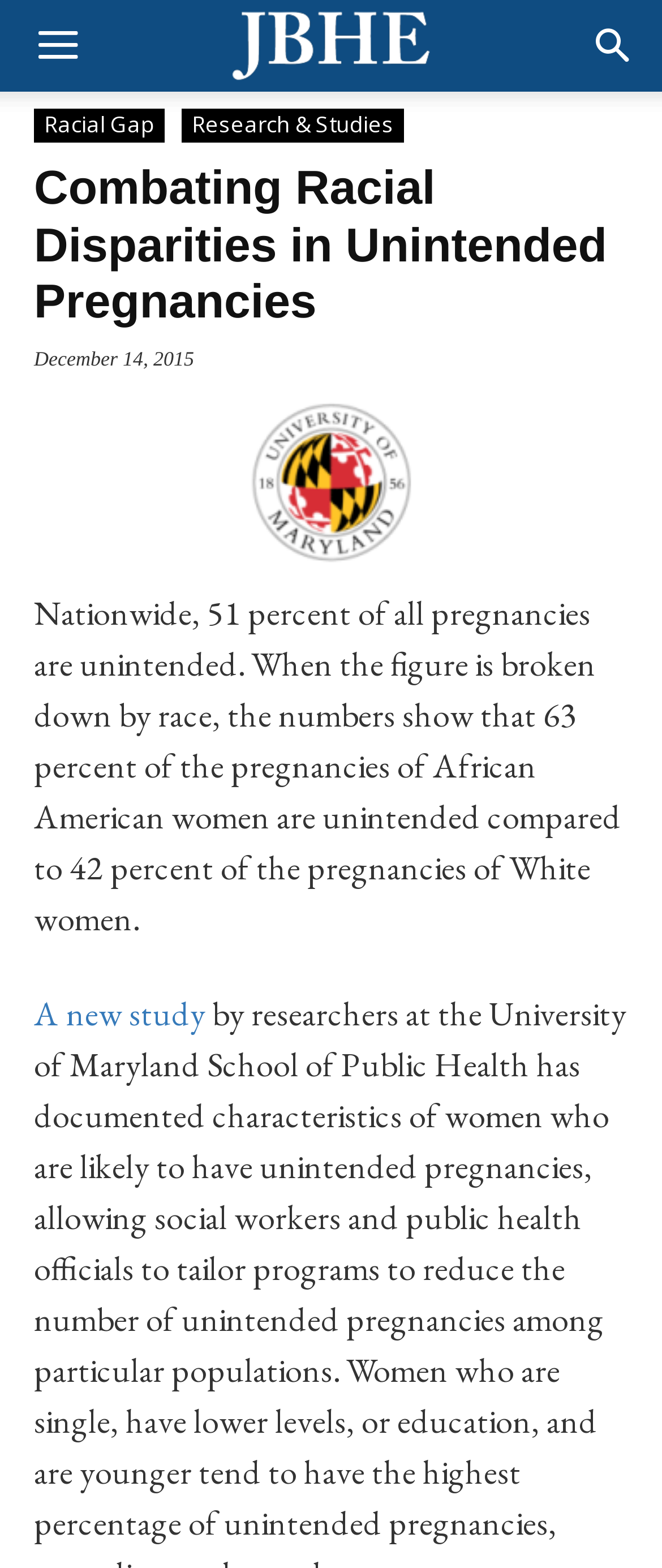Identify the bounding box for the UI element described as: "Racial Gap". Ensure the coordinates are four float numbers between 0 and 1, formatted as [left, top, right, bottom].

[0.051, 0.069, 0.249, 0.091]